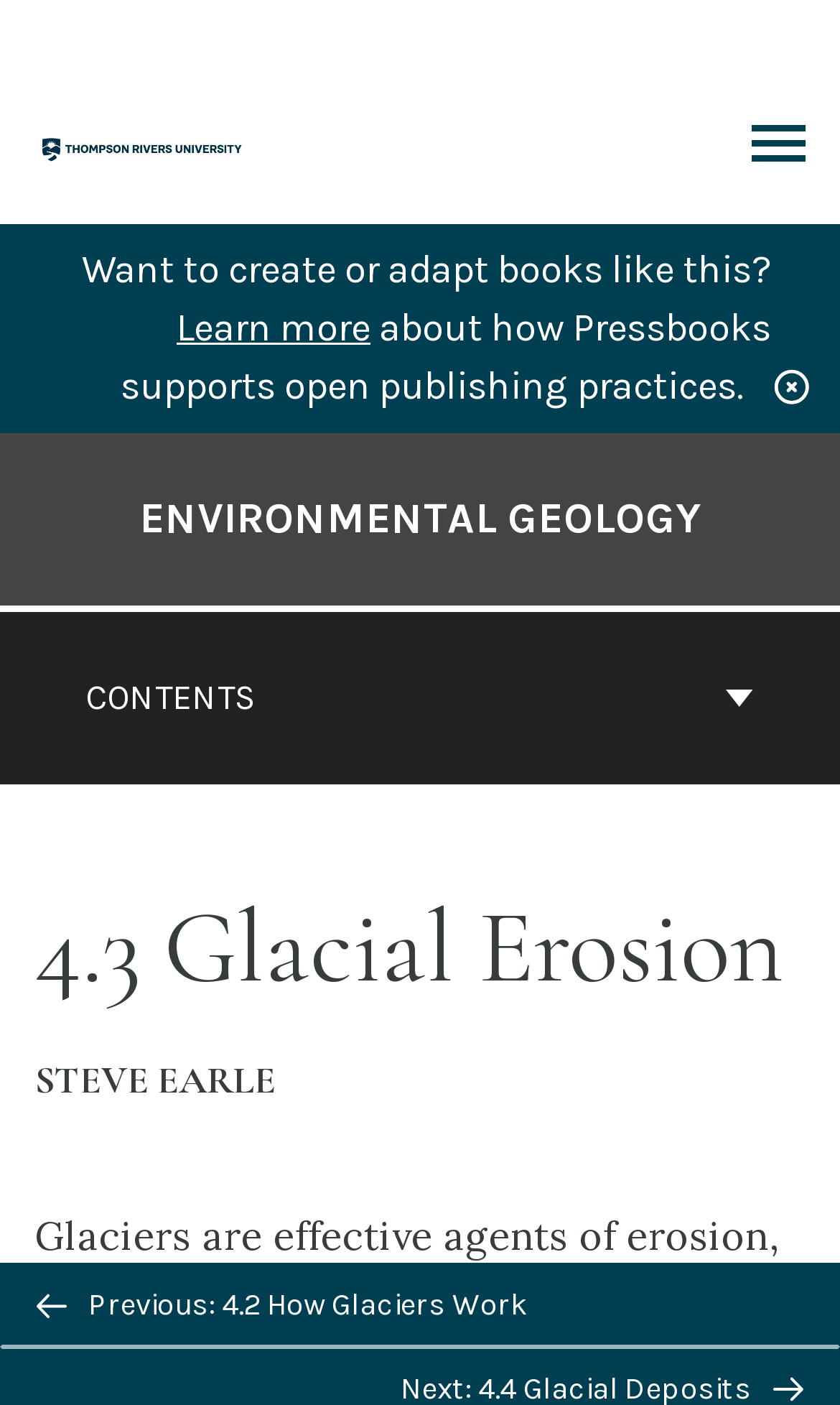What is the purpose of the 'BACK TO TOP' button?
Using the image as a reference, give an elaborate response to the question.

I inferred the answer by looking at the location and text of the button 'BACK TO TOP' which is located at the bottom of the page, suggesting that it is used to navigate back to the top of the page.